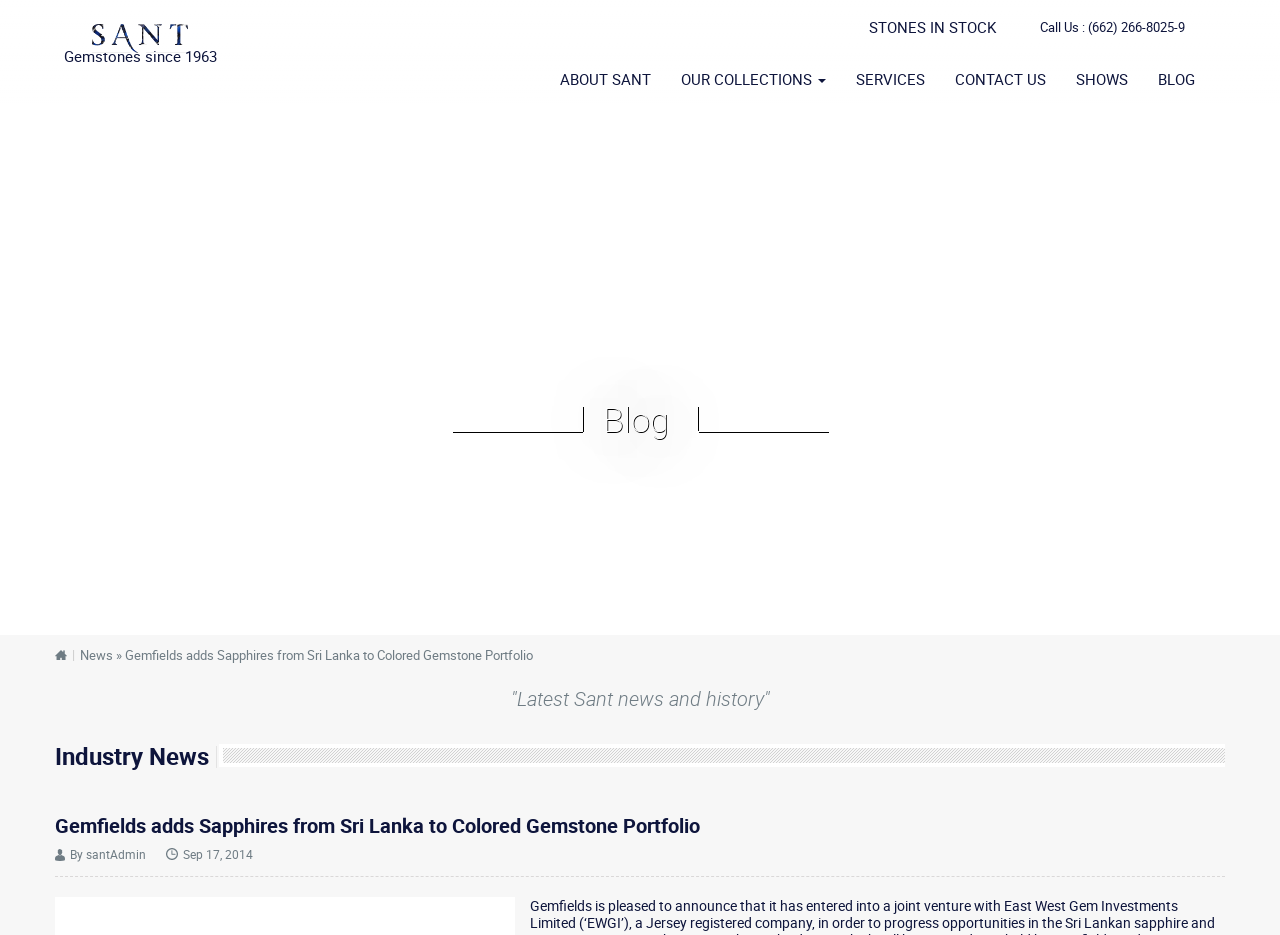Pinpoint the bounding box coordinates for the area that should be clicked to perform the following instruction: "Visit 'ABOUT SANT'".

[0.426, 0.07, 0.52, 0.099]